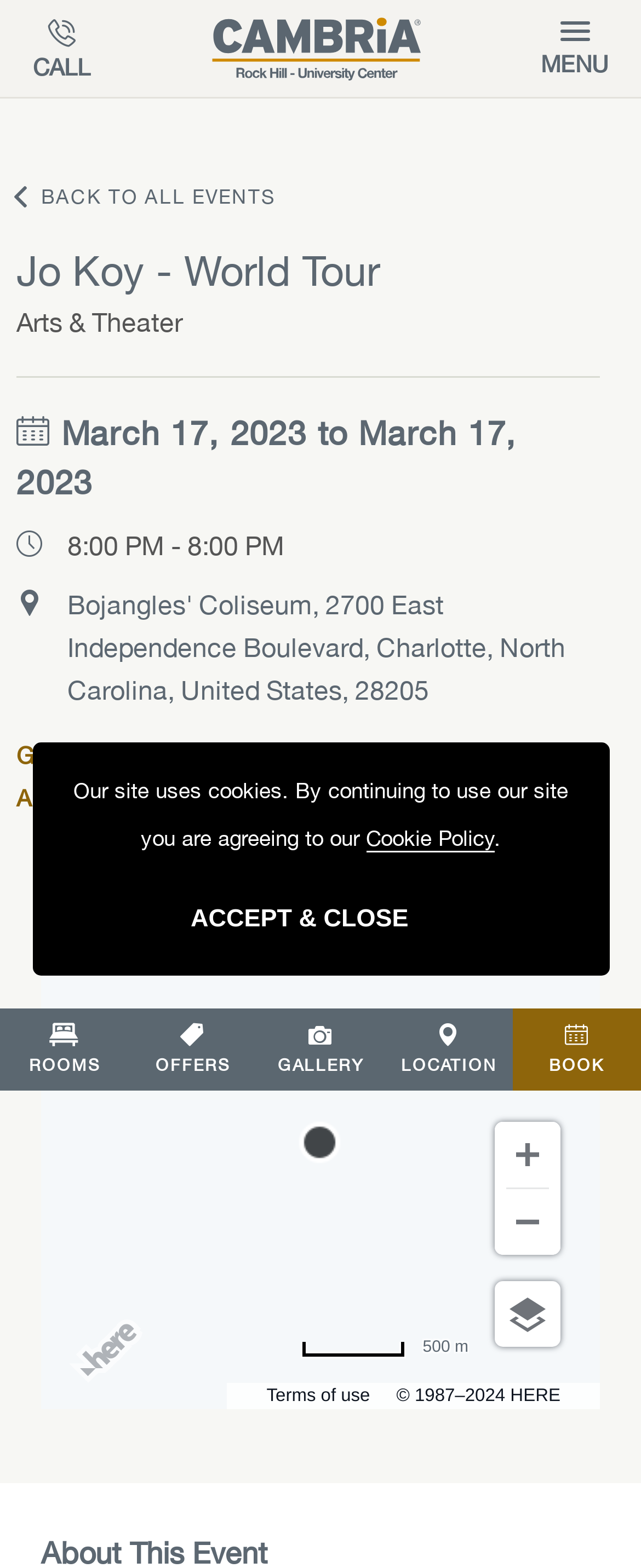Construct a comprehensive caption that outlines the webpage's structure and content.

The webpage appears to be an event page for Jo Koy's World Tour, specifically for a show on March 17, 2023, at 8:00 PM. At the top, there is a button to skip to the main content and a link to call a number. Below that, there is a link to a hotel, Cambria Hotel Rock Hill - University Center, with an accompanying image. 

To the right of the hotel link, there is a menu link. Below the hotel link, there is a layout table with a link to go back to all events. The main content of the page starts with a heading that reads "Jo Koy - World Tour" and is followed by a description of the event as "Arts & Theater". The event date and time are listed below. 

There are two links, one to get directions from the hotel and another to add the event to the user's calendar. Below these links, there is a canvas element that takes up most of the page's width. Within the canvas, there is an image and several links, including terms of use and a copyright notice. 

At the bottom of the page, there are several generic elements, including zoom in and out buttons, a button to change the unit of measurement to miles, and a button to choose a view. Each of these elements has an accompanying image. 

On the left side of the page, there are five links: ROOMS, OFFERS, GALLERY, LOCATION, and BOOK. Below these links, there is a notice about the site using cookies, with a link to the Cookie Policy and an accept and close button.